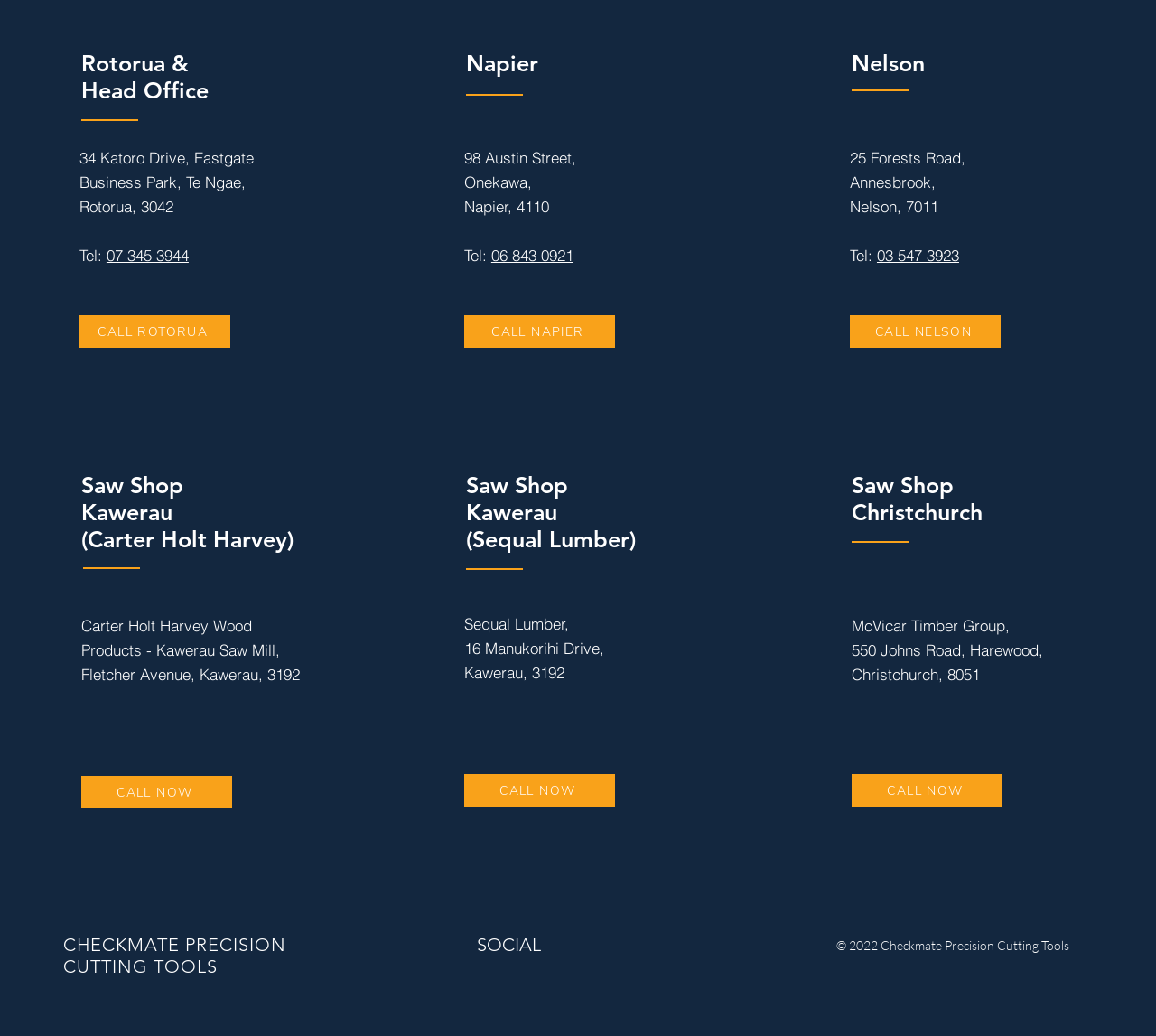What is the copyright year mentioned at the bottom of the webpage?
Using the visual information, reply with a single word or short phrase.

2022